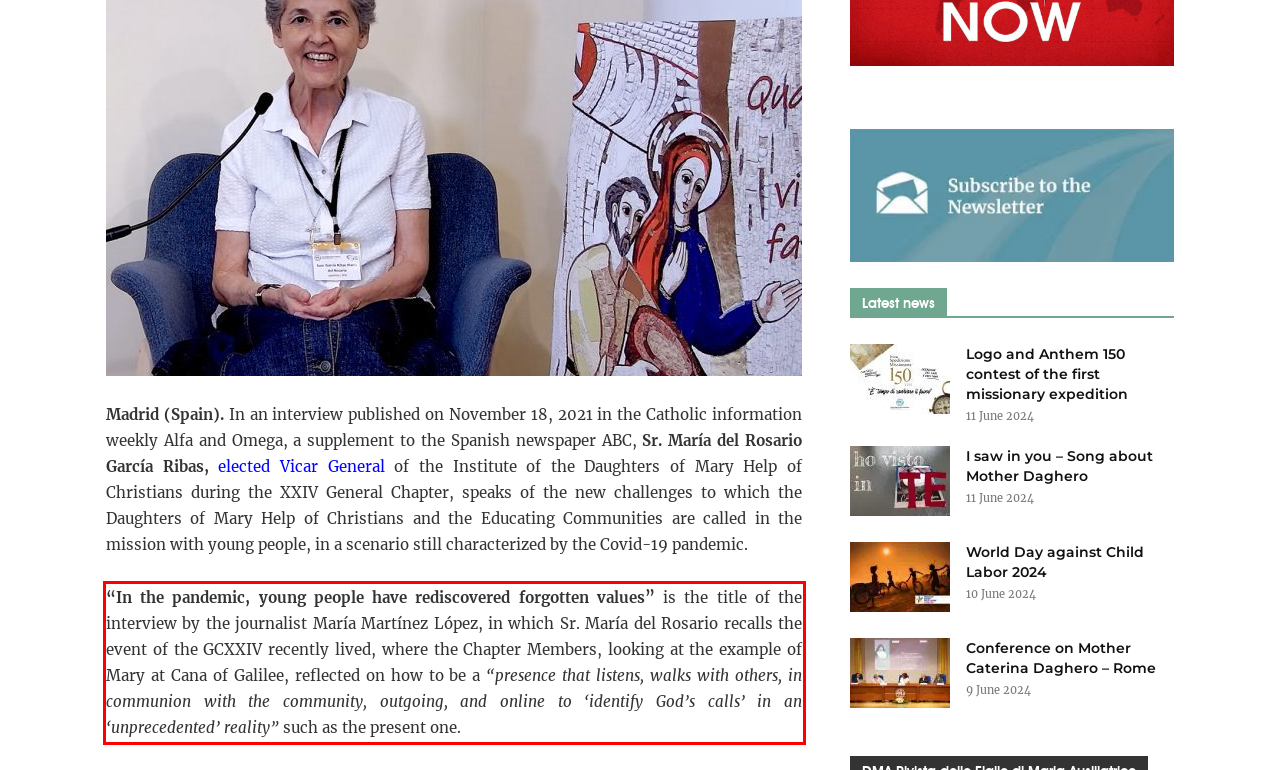You are provided with a webpage screenshot that includes a red rectangle bounding box. Extract the text content from within the bounding box using OCR.

“In the pandemic, young people have rediscovered forgotten values” is the title of the interview by the journalist María Martínez López, in which Sr. María del Rosario recalls the event of the GCXXIV recently lived, where the Chapter Members, looking at the example of Mary at Cana of Galilee, reflected on how to be a “presence that listens, walks with others, in communion with the community, outgoing, and online to ‘identify God’s calls’ in an ‘unprecedented’ reality” such as the present one.